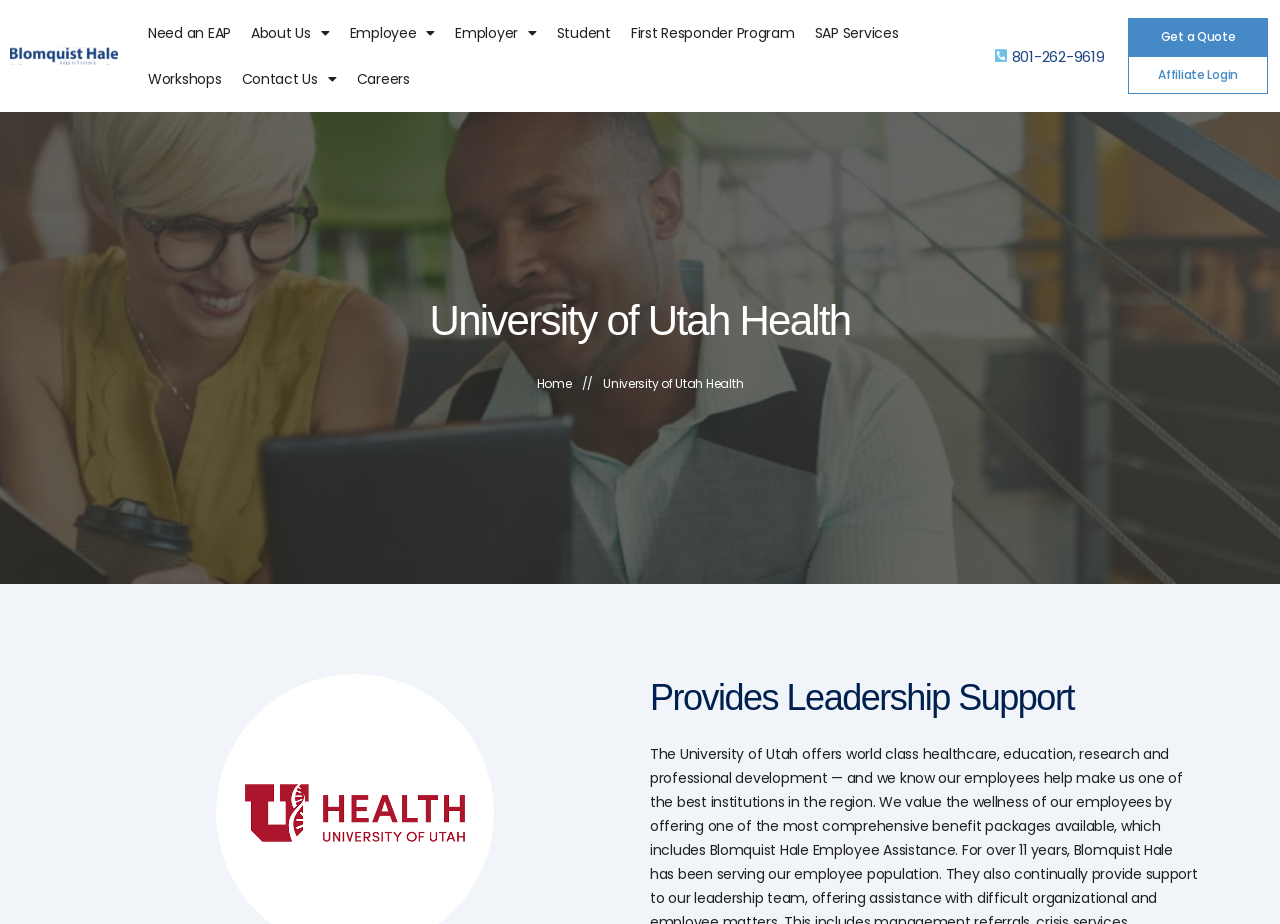Please find the bounding box coordinates for the clickable element needed to perform this instruction: "Open About Us menu".

[0.188, 0.011, 0.265, 0.061]